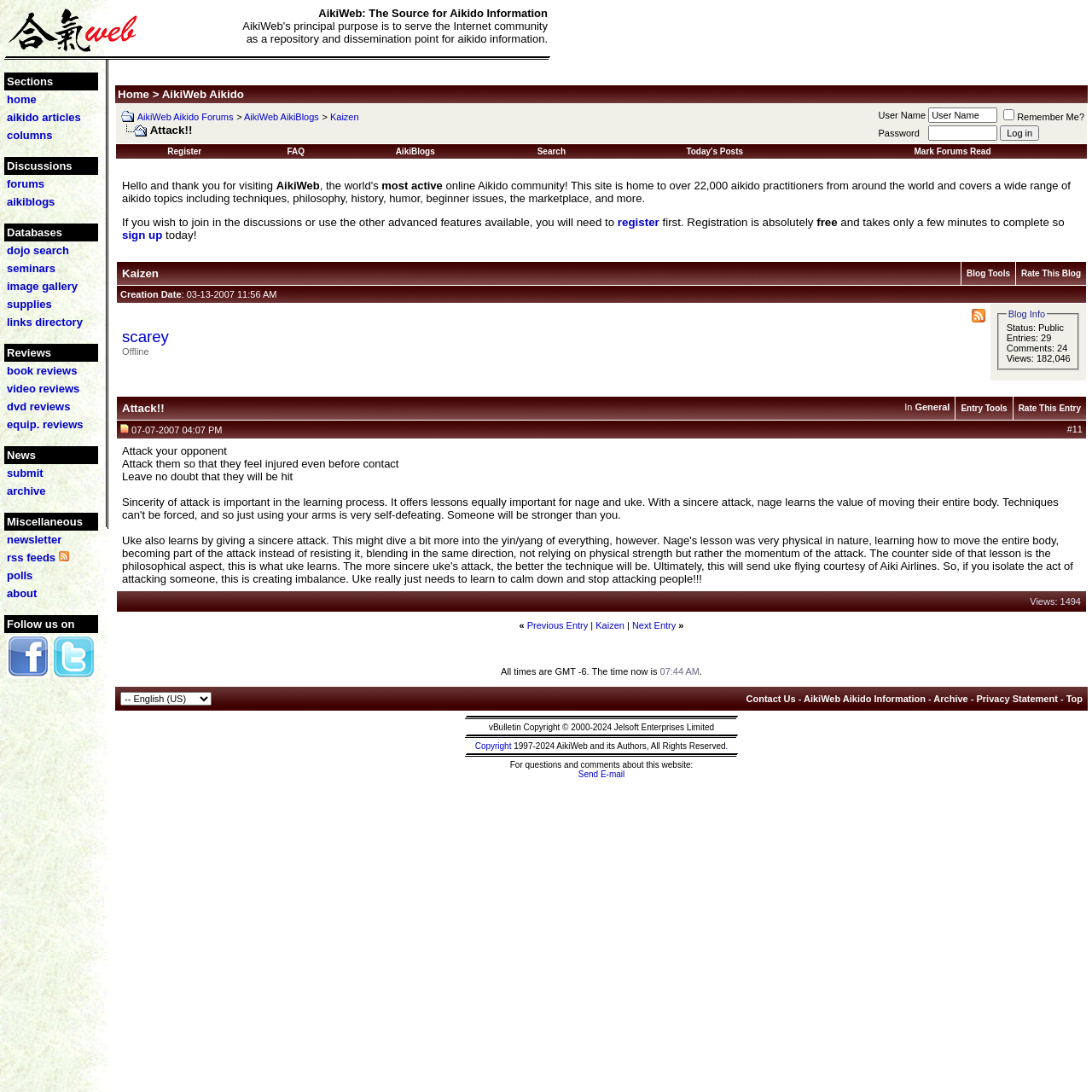Given the element description: "Mark Forums Read", predict the bounding box coordinates of the UI element it refers to, using four float numbers between 0 and 1, i.e., [left, top, right, bottom].

[0.837, 0.134, 0.907, 0.143]